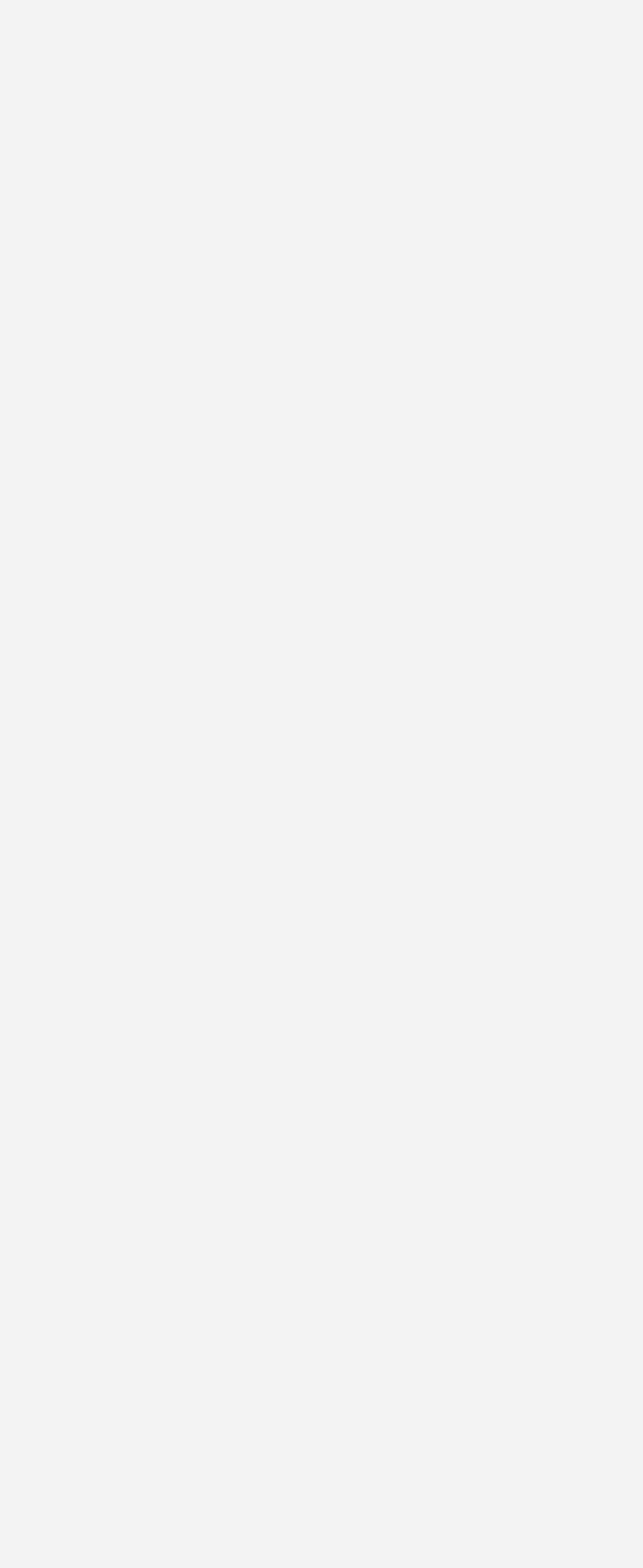Locate the bounding box coordinates of the area that needs to be clicked to fulfill the following instruction: "View the post from [Dev] Nanorock". The coordinates should be in the format of four float numbers between 0 and 1, namely [left, top, right, bottom].

[0.254, 0.531, 0.533, 0.55]